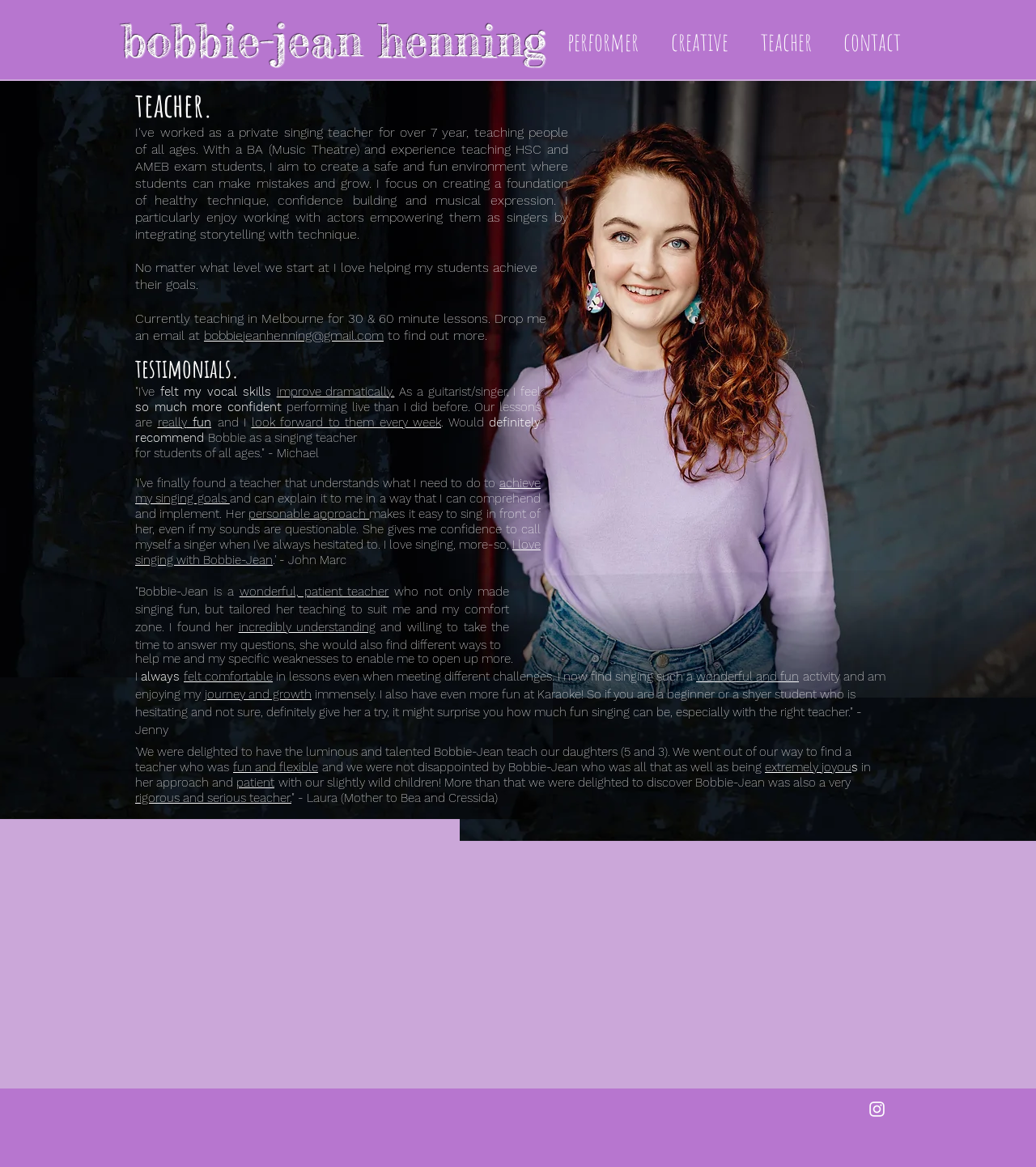What is the location where Bobbie-Jean teaches?
Kindly offer a detailed explanation using the data available in the image.

The webpage mentions 'Currently teaching in Melbourne for 30 & 60 minute lessons.' which indicates that Bobbie-Jean teaches in Melbourne.